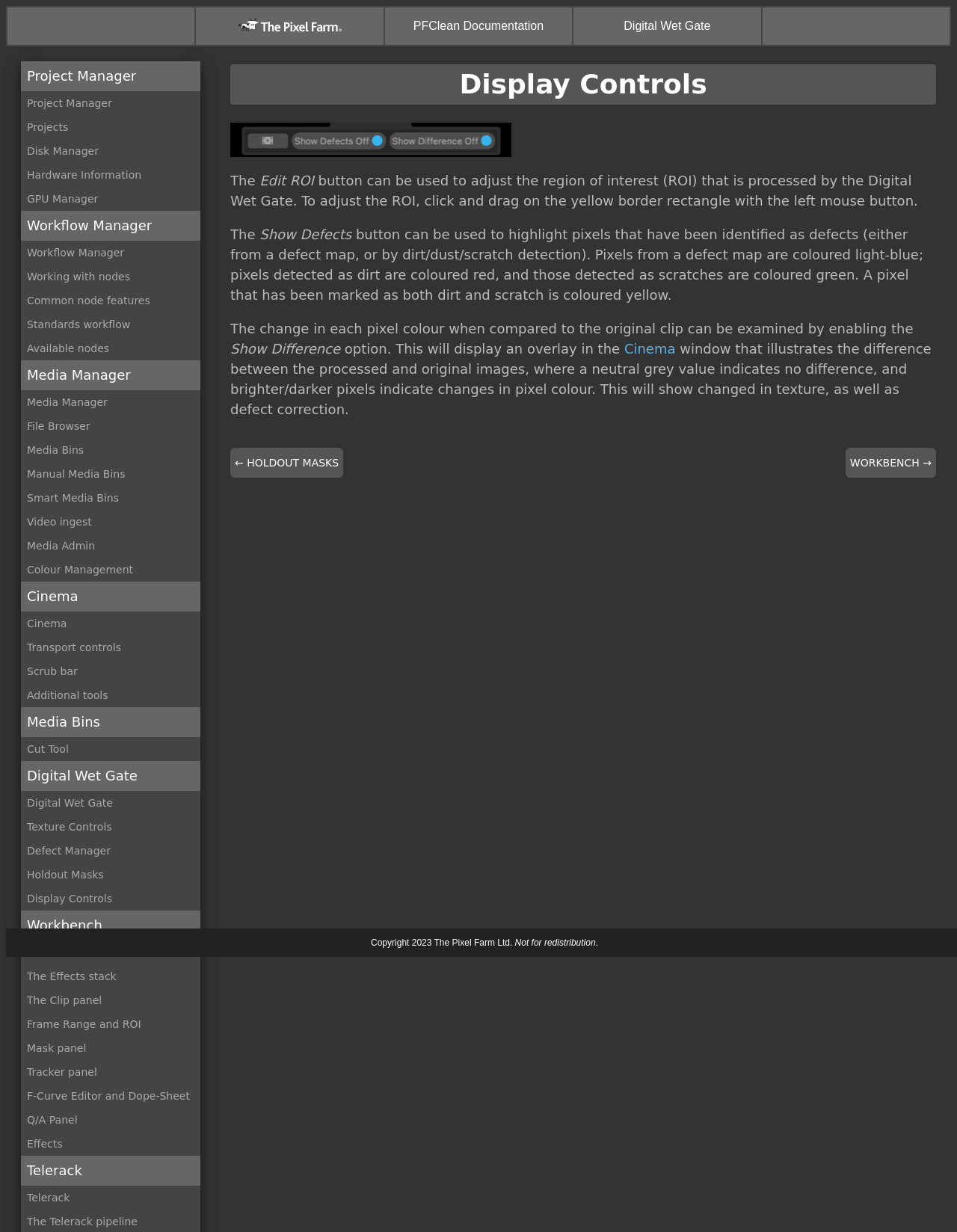Indicate the bounding box coordinates of the element that must be clicked to execute the instruction: "Click on the Show Defects button". The coordinates should be given as four float numbers between 0 and 1, i.e., [left, top, right, bottom].

[0.271, 0.184, 0.367, 0.197]